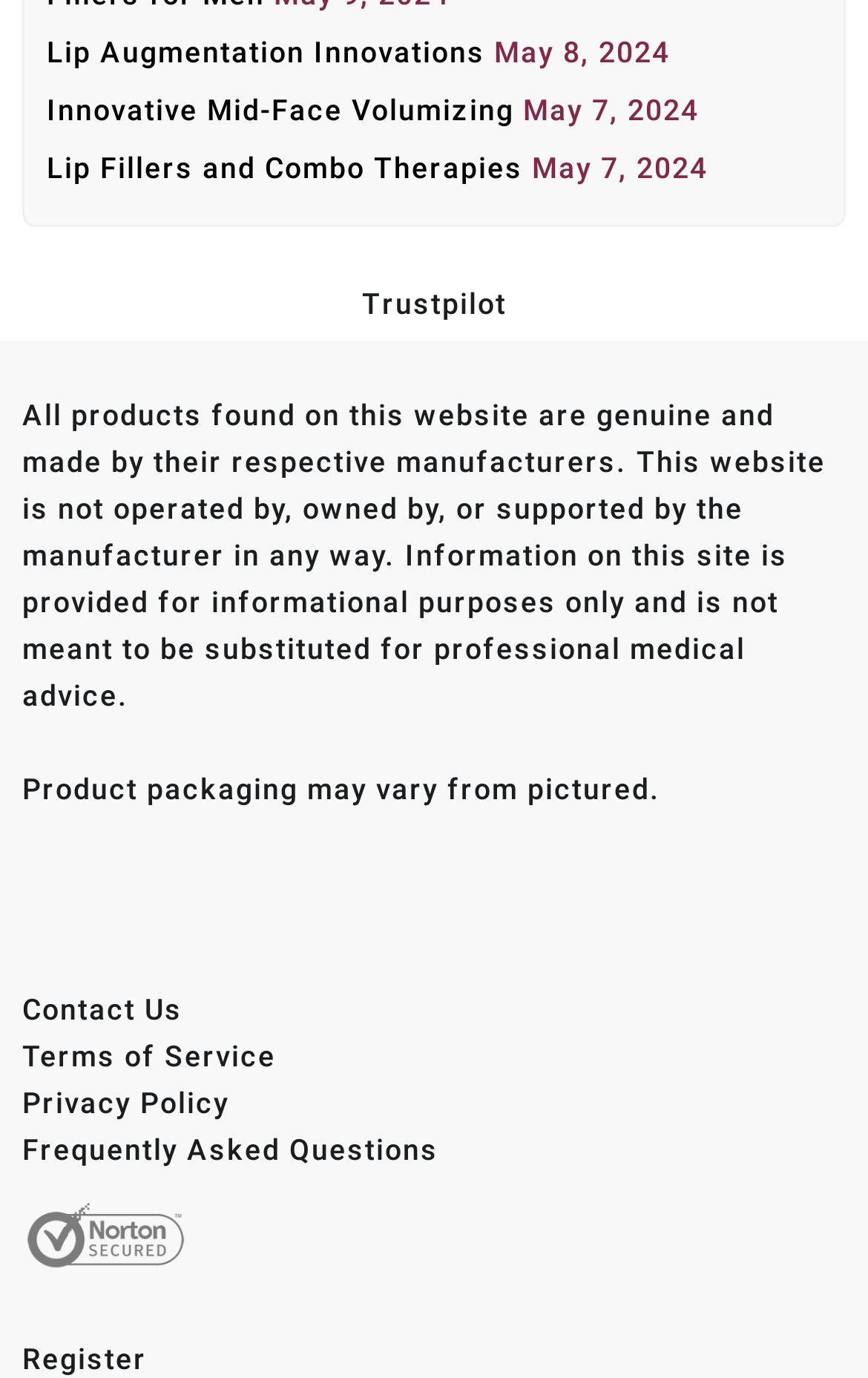Determine the bounding box coordinates of the UI element described below. Use the format (top-left x, top-left y, bottom-right x, bottom-right y) with floating point numbers between 0 and 1: Lip Fillers and Combo Therapies

[0.054, 0.11, 0.603, 0.134]